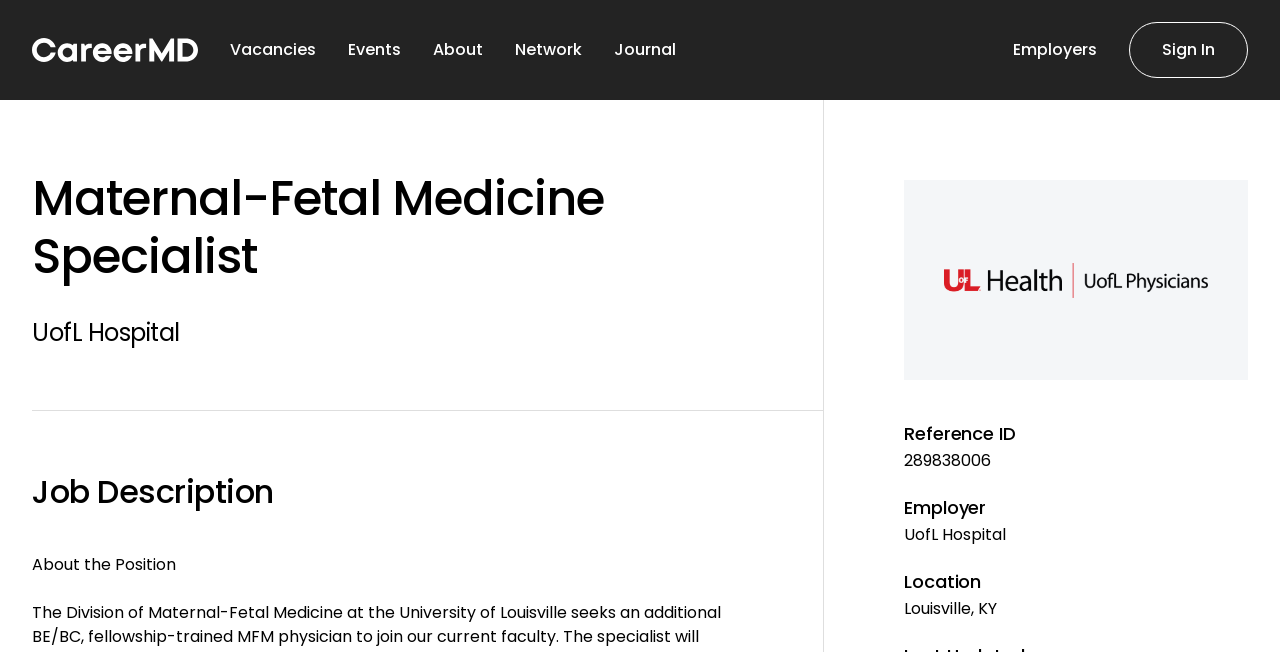How many navigation links are there at the top of the page?
Using the information from the image, give a concise answer in one word or a short phrase.

6